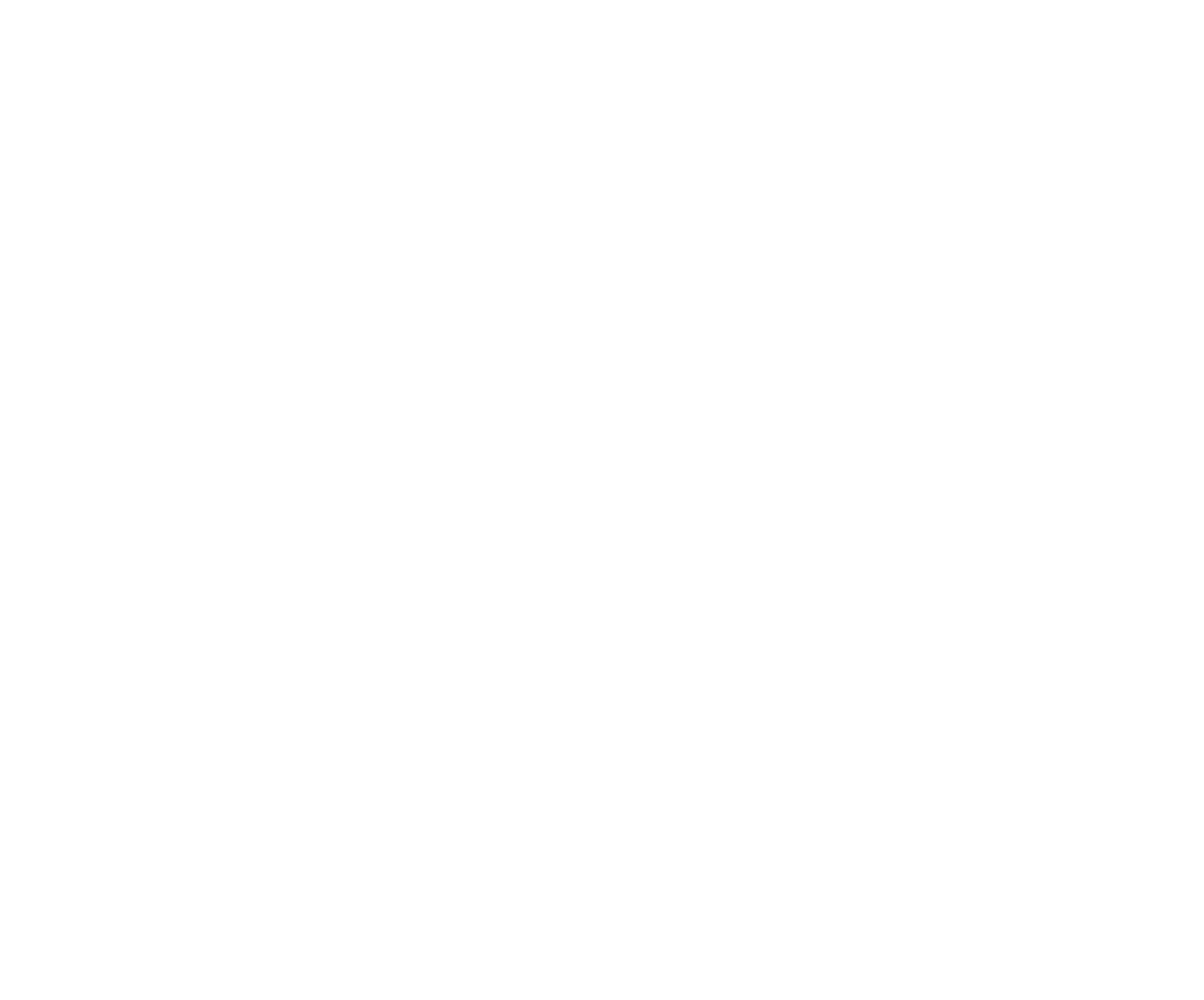Examine the image and give a thorough answer to the following question:
What is the purpose of the search box?

The search box is located at the top of the webpage with a placeholder text 'Type to search' and a button 'Find Exams' next to it. This suggests that the search box is used to search for exams, and the button is used to initiate the search.